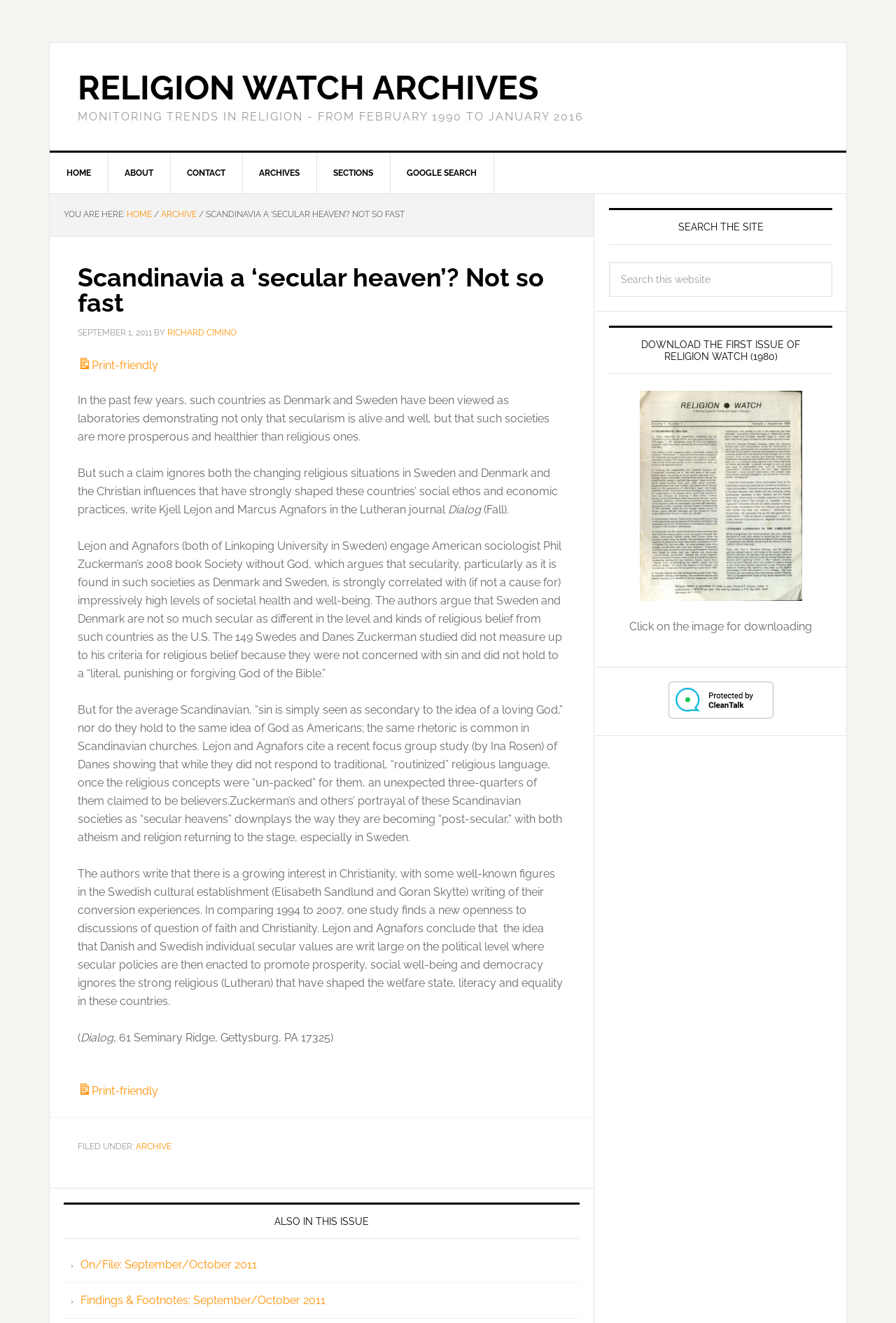Who is the author of the book 'Society without God'?
Relying on the image, give a concise answer in one word or a brief phrase.

Phil Zuckerman